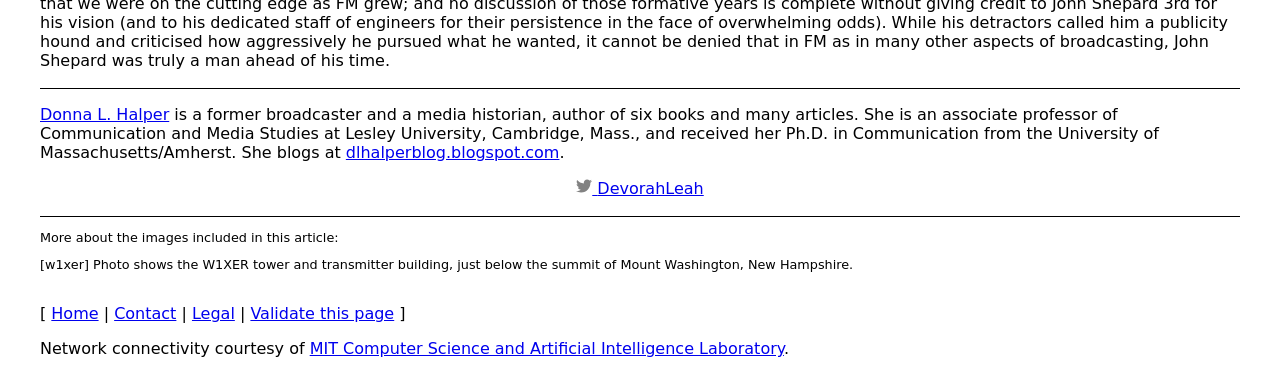Examine the image and give a thorough answer to the following question:
What is Donna L. Halper's profession?

Based on the webpage, Donna L. Halper is described as a former broadcaster and a media historian, author of six books and many articles, and an associate professor of Communication and Media Studies at Lesley University.